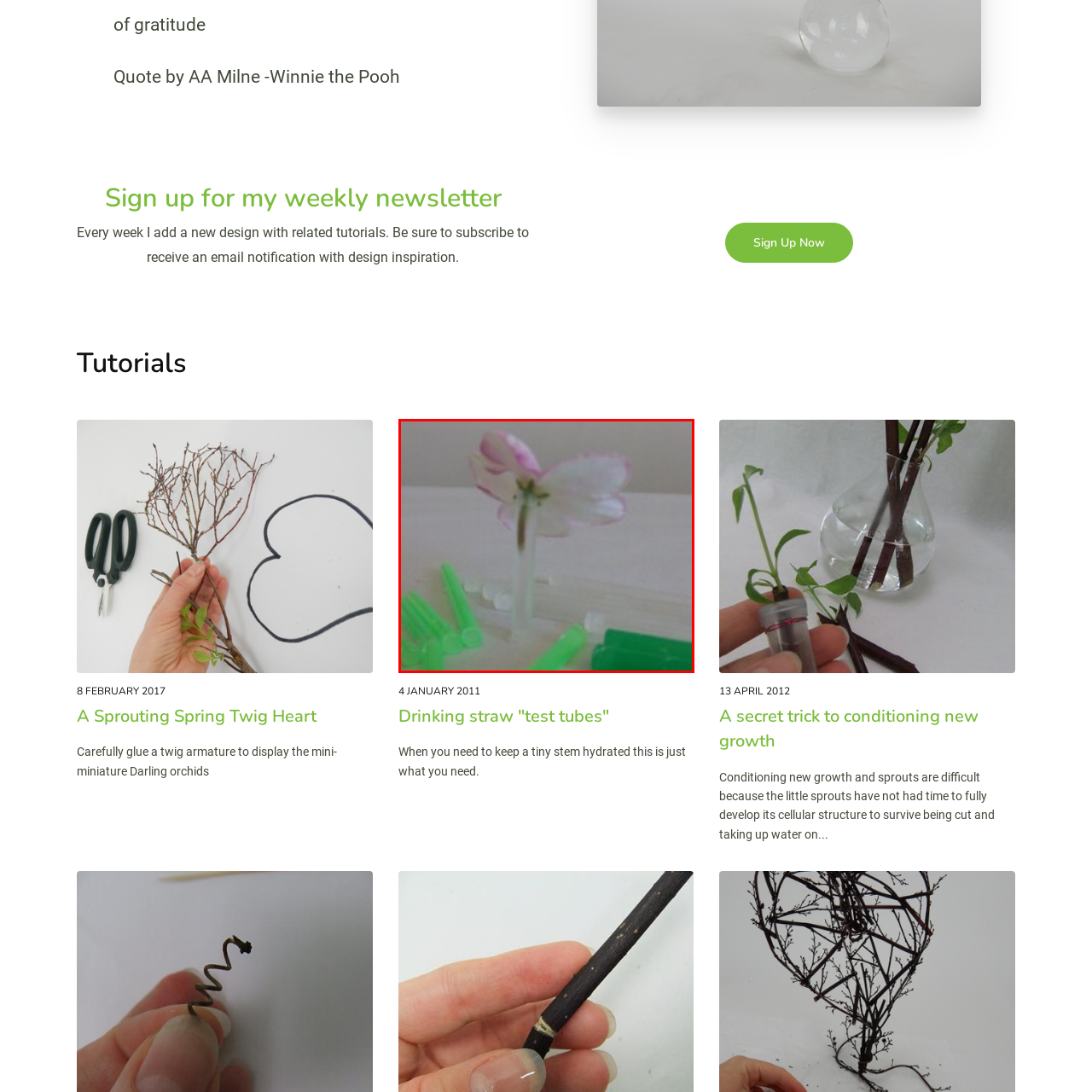Direct your attention to the segment of the image enclosed by the red boundary and answer the ensuing question in detail: What is the purpose of the colorful straws?

The surrounding colorful straws in shades of green and clear are used to hydrate the flower and display it in a creative and artistic manner, allowing the delicate blossom to stand out.